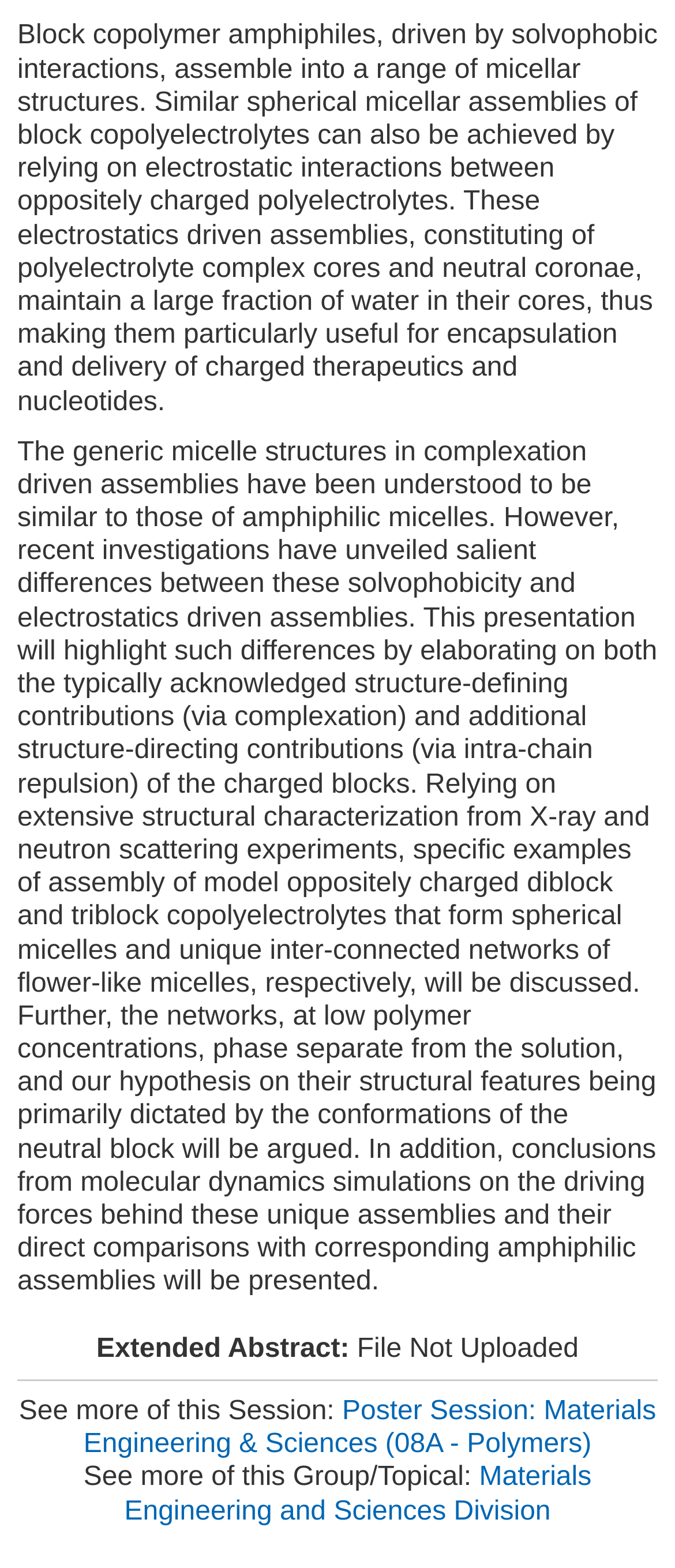From the webpage screenshot, predict the bounding box coordinates (top-left x, top-left y, bottom-right x, bottom-right y) for the UI element described here: Materials Engineering and Sciences Division

[0.184, 0.932, 0.876, 0.972]